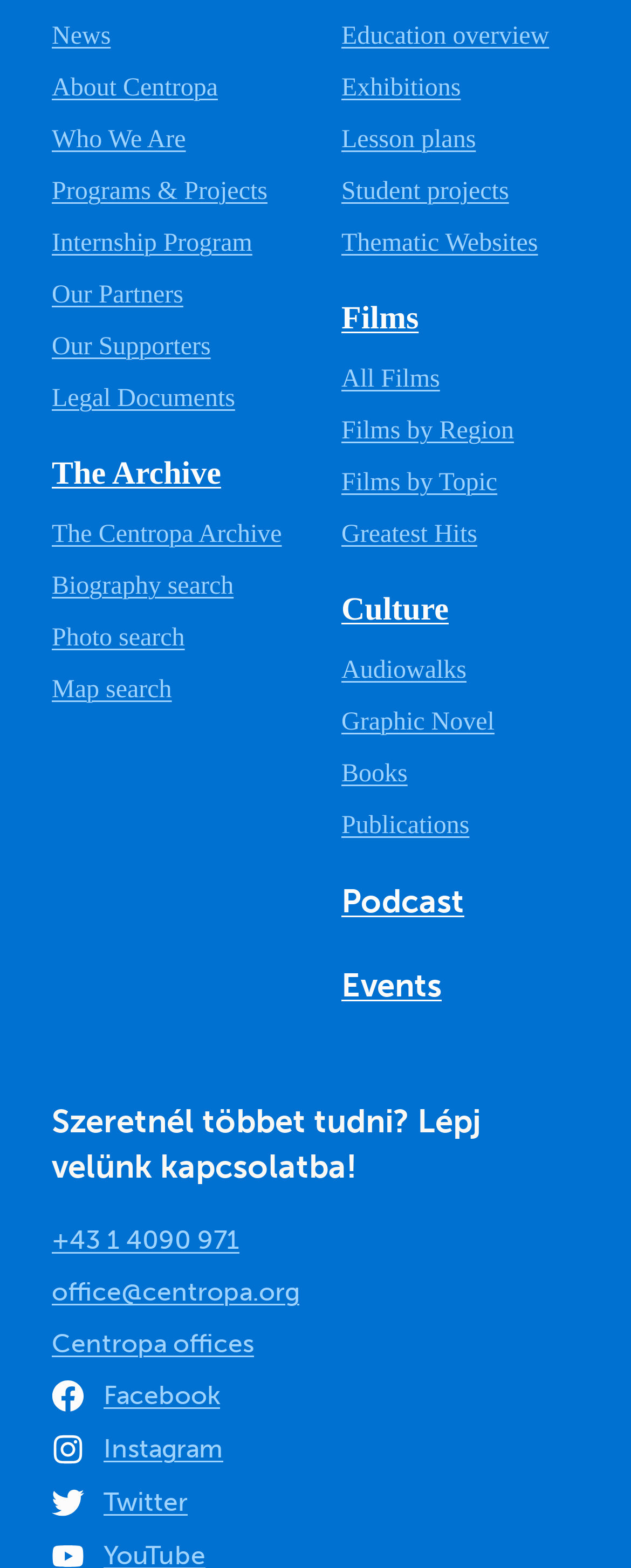Highlight the bounding box coordinates of the element that should be clicked to carry out the following instruction: "Search for biographies". The coordinates must be given as four float numbers ranging from 0 to 1, i.e., [left, top, right, bottom].

[0.082, 0.365, 0.37, 0.383]